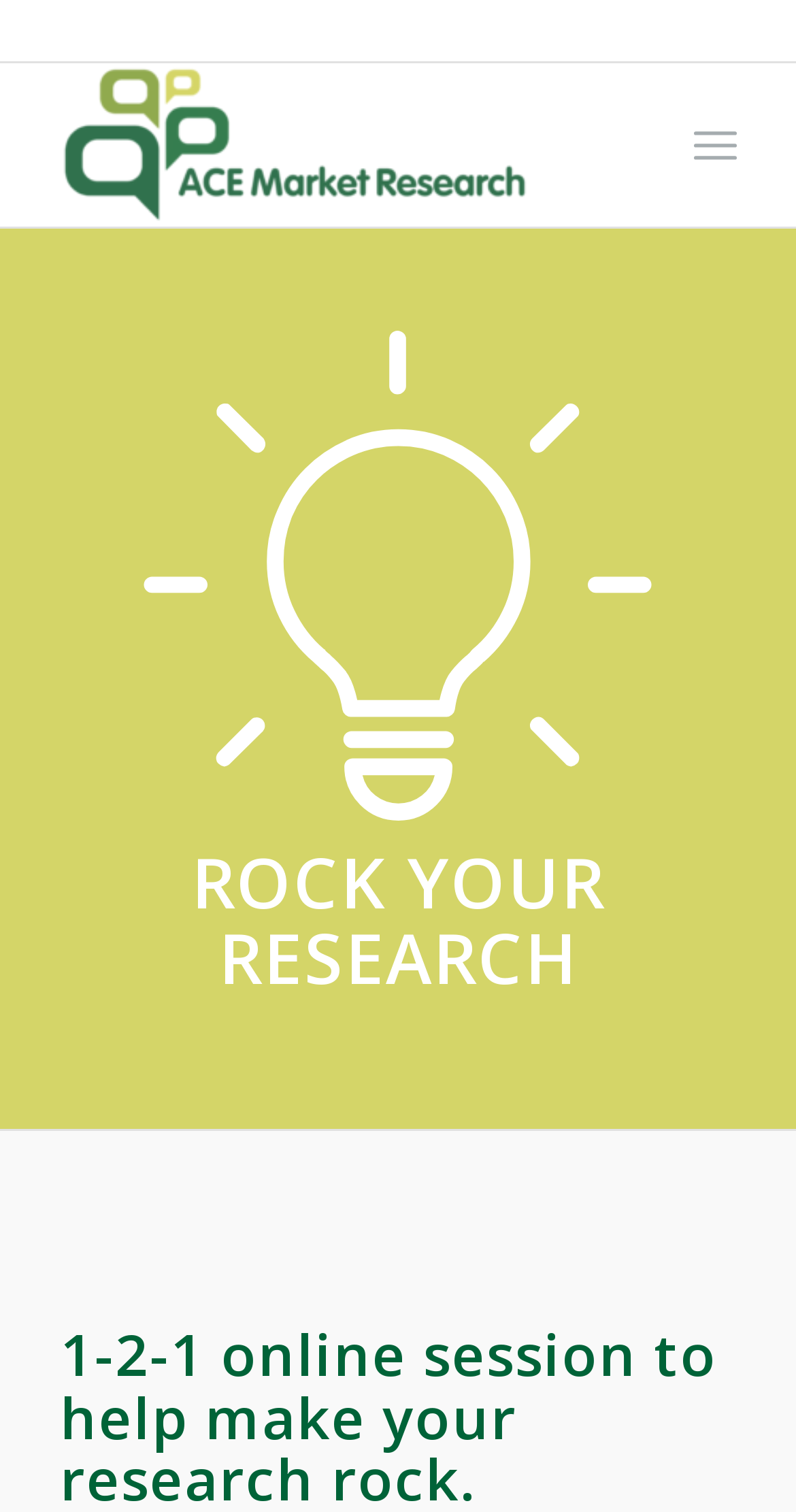Generate a thorough explanation of the webpage's elements.

The webpage is about "Rock Your Research" and offers a one-on-one online session to help individuals with their research. At the top left of the page, there is a logo of "ACE Market Research" which is an image linked to the company's website. 

Below the logo, there is a main section that occupies most of the page. In this section, there is a prominent heading "ROCK YOUR RESEARCH" located roughly in the middle of the page. 

Further down, there is another heading that provides more details about the service, stating that it is a "1-2-1 online session to help make your research rock." This heading is positioned near the bottom of the page.

On the top right of the page, there is a "Menu" link, which suggests that the webpage has additional content or features that can be accessed through this menu.